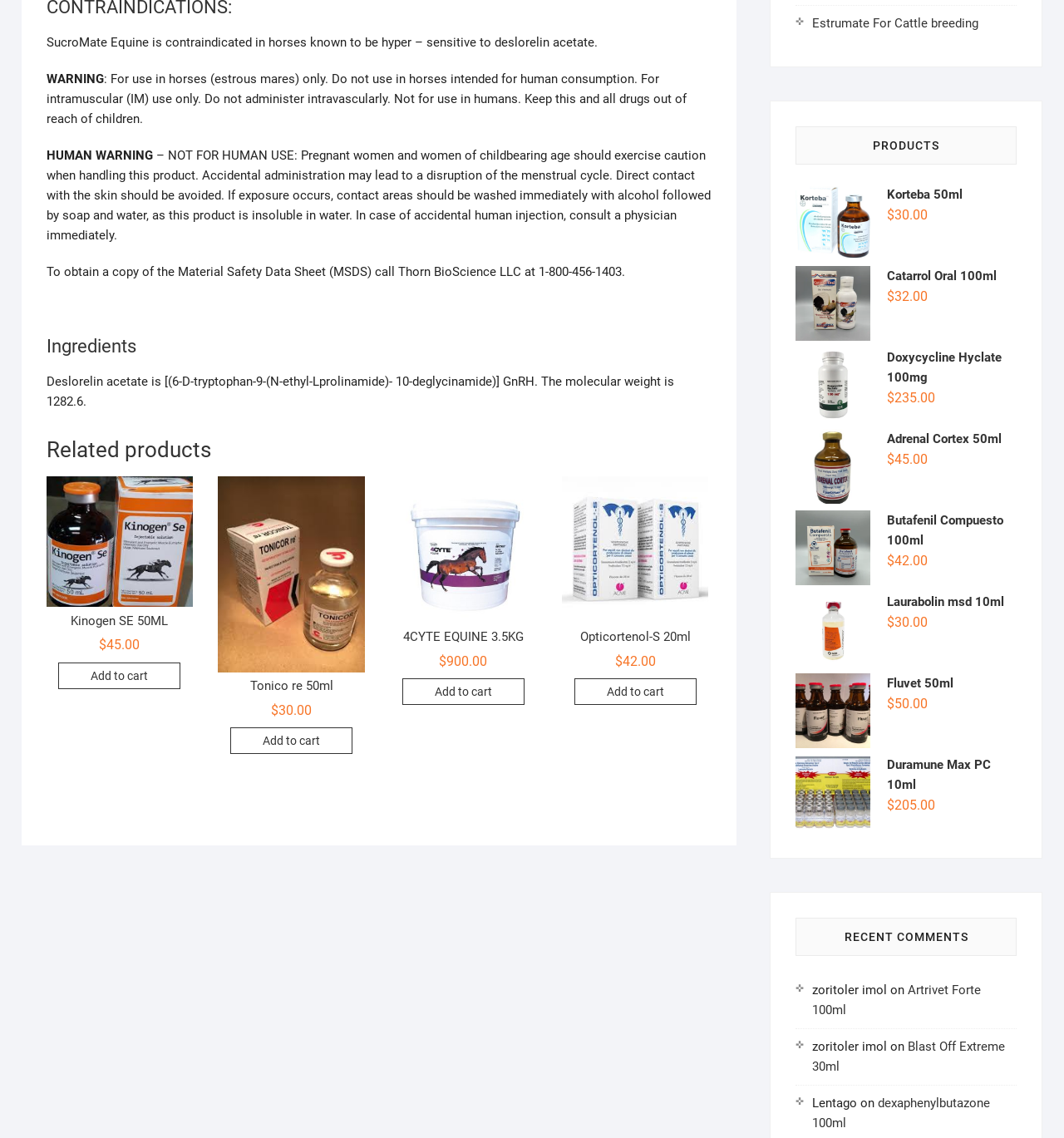What is the price of Tonico re 50ml?
Please provide a single word or phrase as your answer based on the screenshot.

$30.00